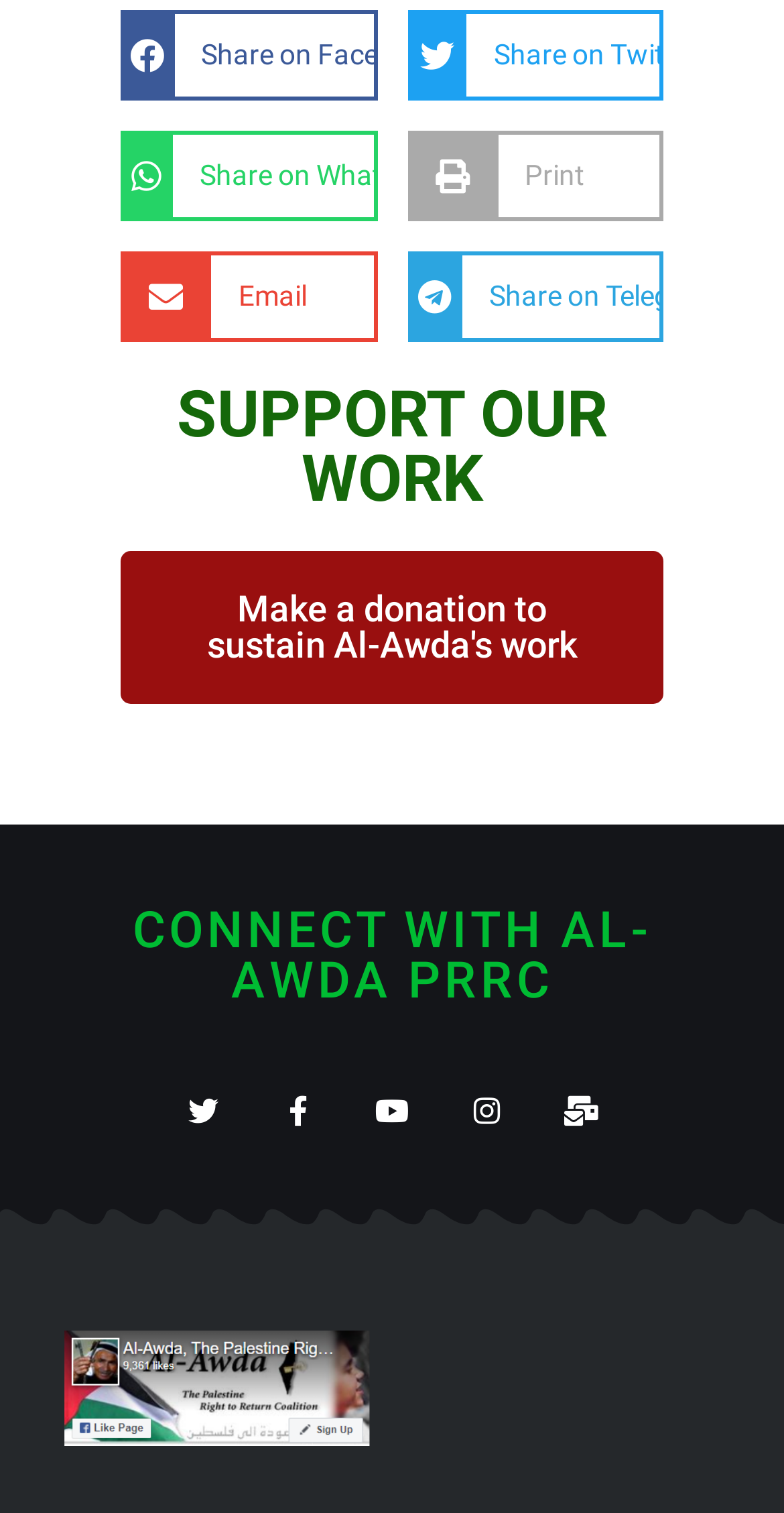What is the purpose of the 'CONNECT WITH AL-AWDA PRRC' section?
Look at the image and provide a short answer using one word or a phrase.

Connect on social media